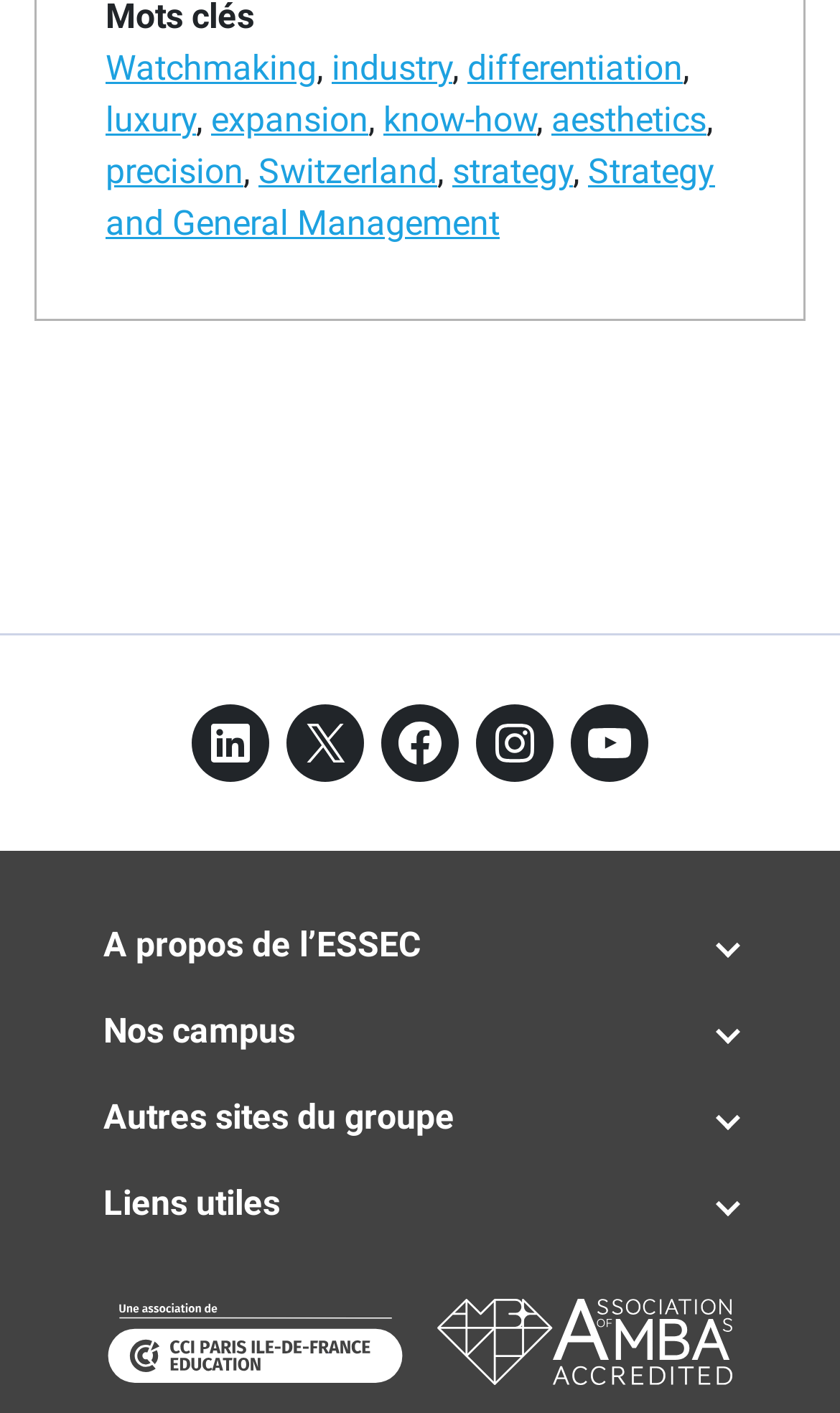Please provide the bounding box coordinates for the element that needs to be clicked to perform the instruction: "Click on Strategy and General Management". The coordinates must consist of four float numbers between 0 and 1, formatted as [left, top, right, bottom].

[0.126, 0.107, 0.851, 0.172]